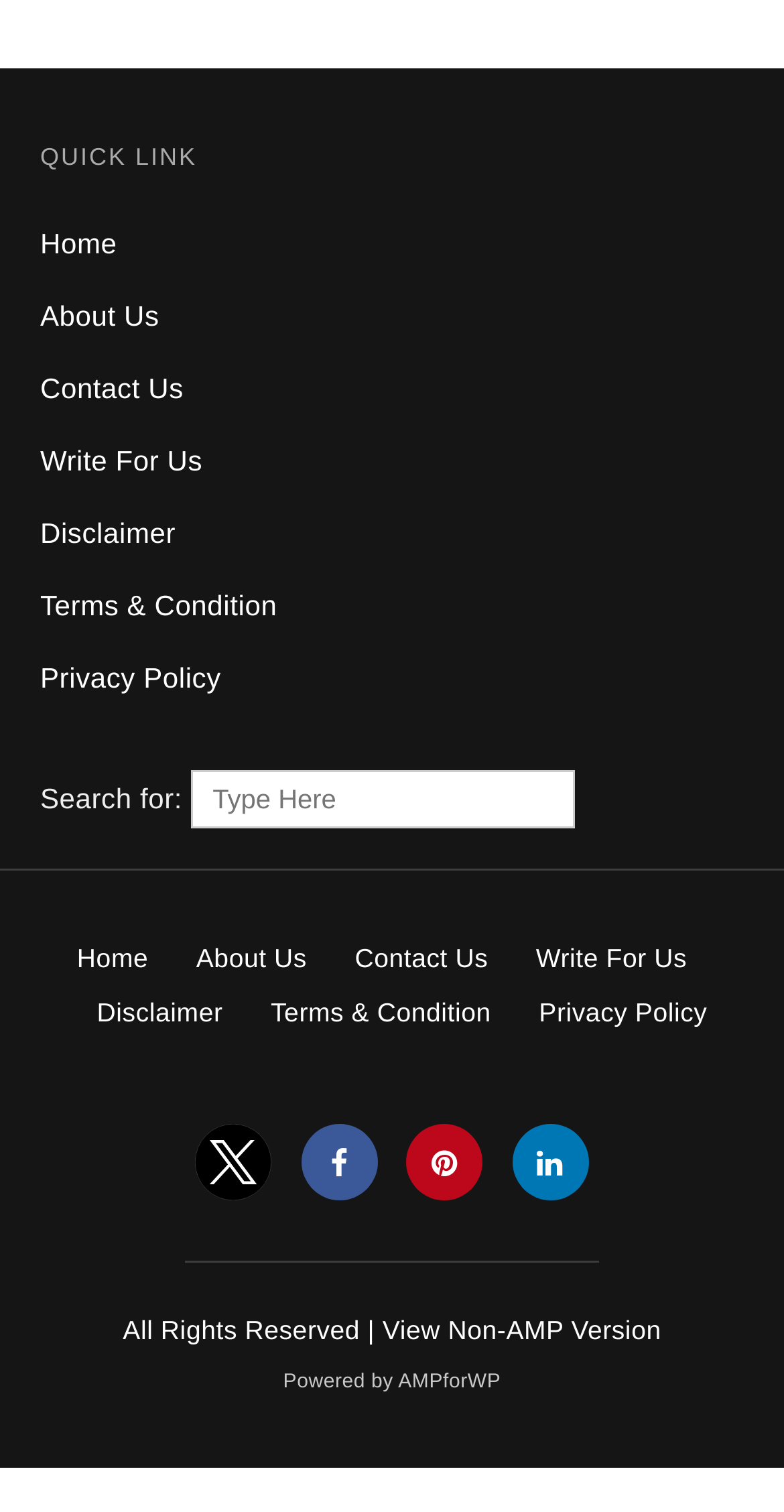Pinpoint the bounding box coordinates of the element you need to click to execute the following instruction: "View Disclaimer". The bounding box should be represented by four float numbers between 0 and 1, in the format [left, top, right, bottom].

[0.051, 0.341, 0.224, 0.362]